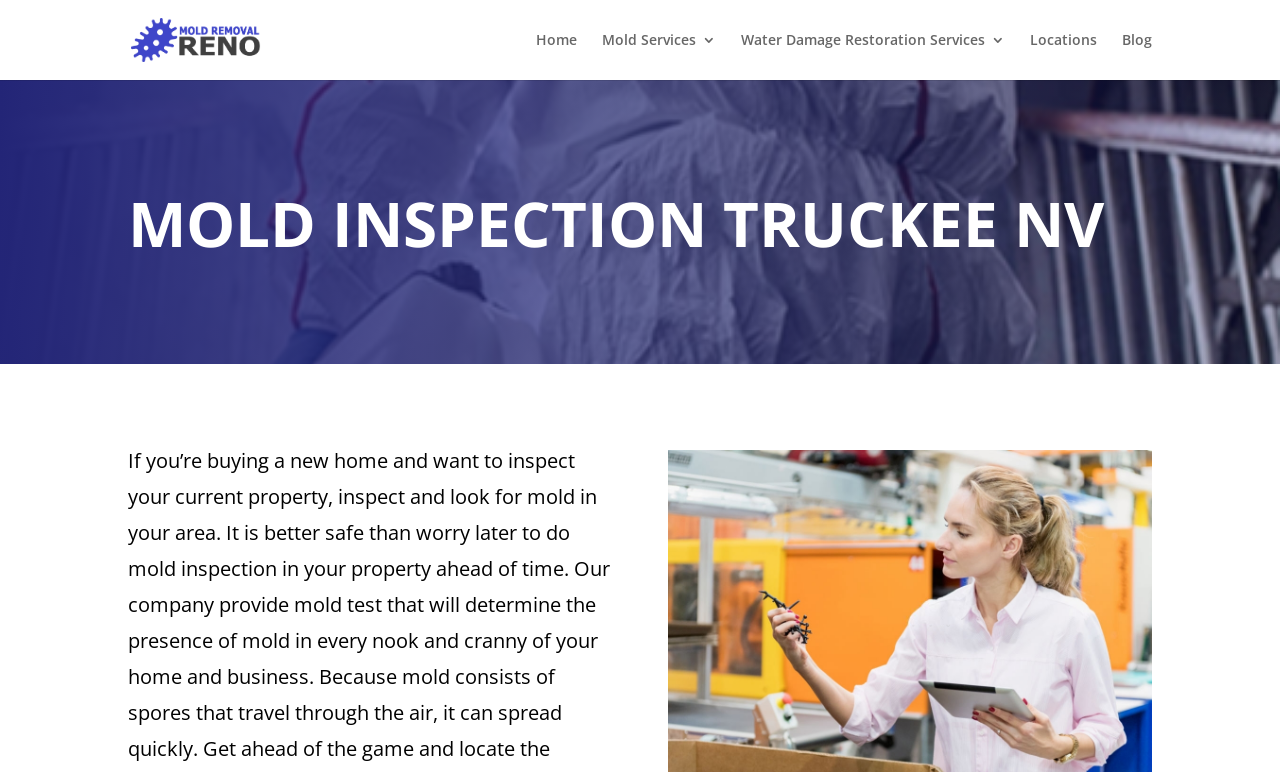From the element description Water Damage Restoration Services, predict the bounding box coordinates of the UI element. The coordinates must be specified in the format (top-left x, top-left y, bottom-right x, bottom-right y) and should be within the 0 to 1 range.

[0.579, 0.043, 0.785, 0.104]